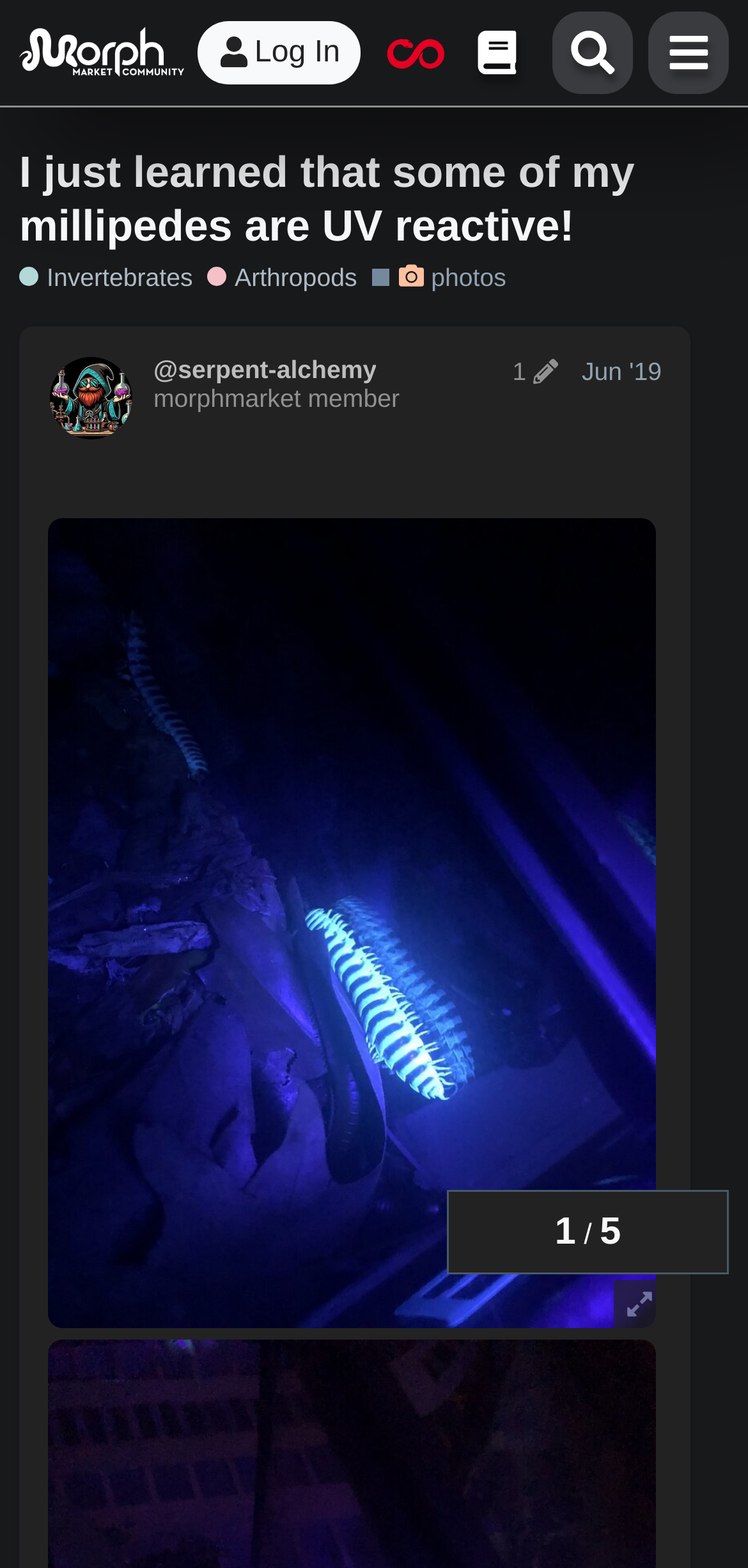Please provide a brief answer to the following inquiry using a single word or phrase:
How many tags are listed?

1